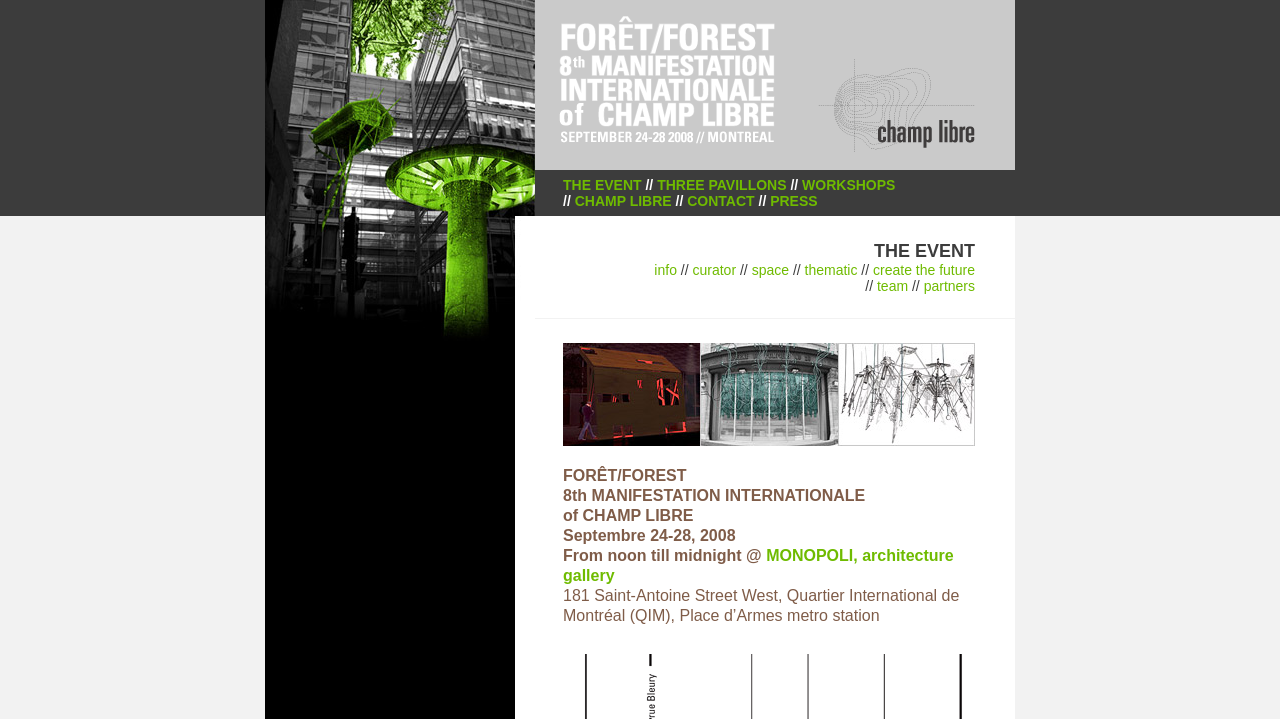Describe in detail what you see on the webpage.

The webpage appears to be the official website for the 8th International Manifestation of Champ Libre, an event taking place in Montreal from September 24-28, 2008. 

At the top of the page, there is a logo image, accompanied by a link. Below this, there is a row of images and a table with multiple cells, each containing an image or a link. The links are labeled as "THE EVENT", "THREE PAVILLONS", "WORKSHOPS", "CHAMP LIBRE", "CONTACT", and "PRESS". 

Further down the page, there is another row of images, followed by a table with links labeled as "THE EVENT info", "curator", "space", "thematic", "create the future", "team", and "partners". 

The main content of the page is located towards the bottom, where there is a large image, accompanied by a series of text blocks. The text blocks display the event title "FORÊT/FOREST", the event description "8th MANIFESTATION INTERNATIONALE of CHAMP LIBRE", the dates "Septembre 24-28, 2008", and the location "From noon till midnight @ MONOPOLI, architecture gallery, 181 Saint-Antoine Street West, Quartier International de Montréal (QIM), Place d’Armes metro station".